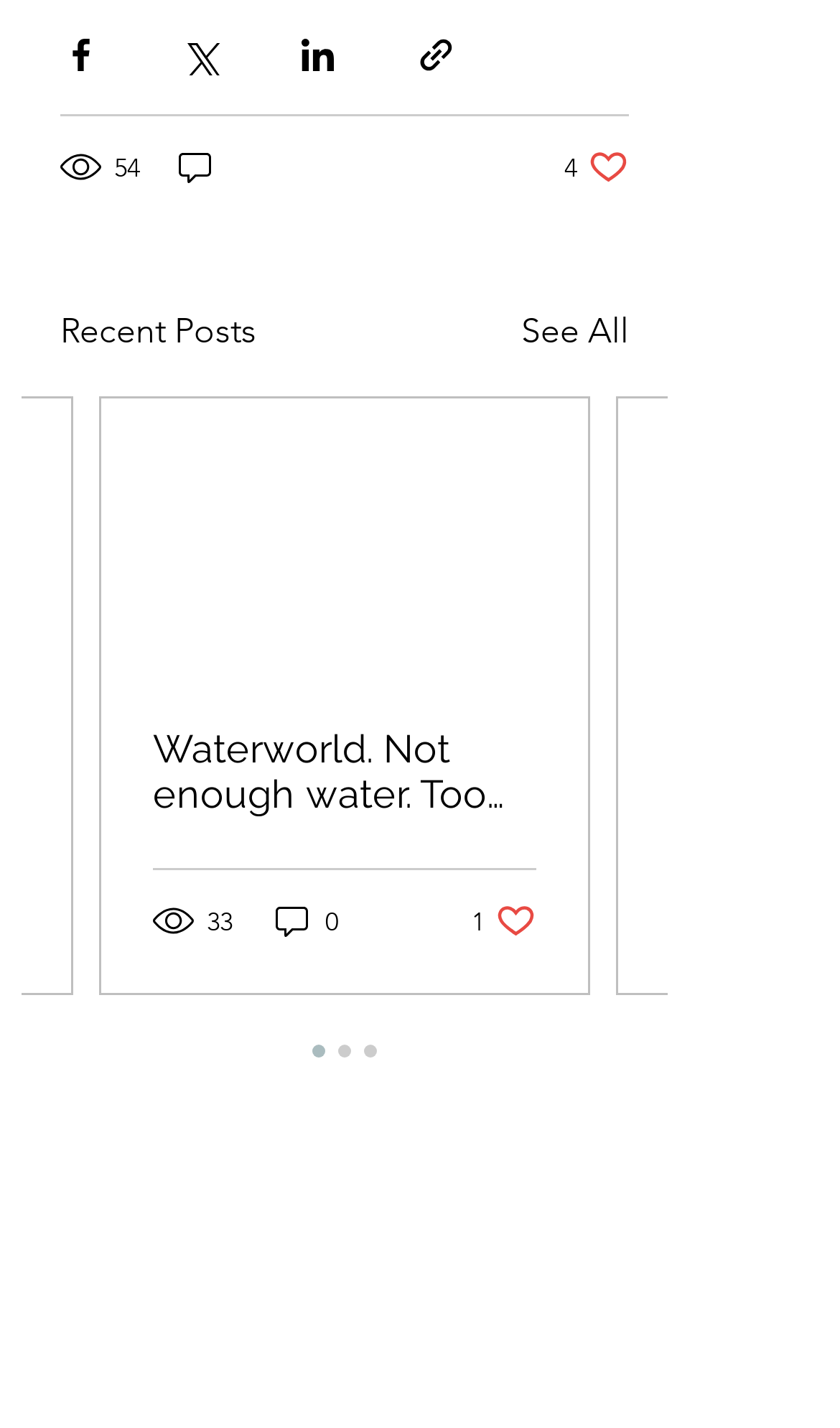Identify the bounding box coordinates for the UI element described by the following text: "parent_node: 54". Provide the coordinates as four float numbers between 0 and 1, in the format [left, top, right, bottom].

[0.208, 0.103, 0.262, 0.132]